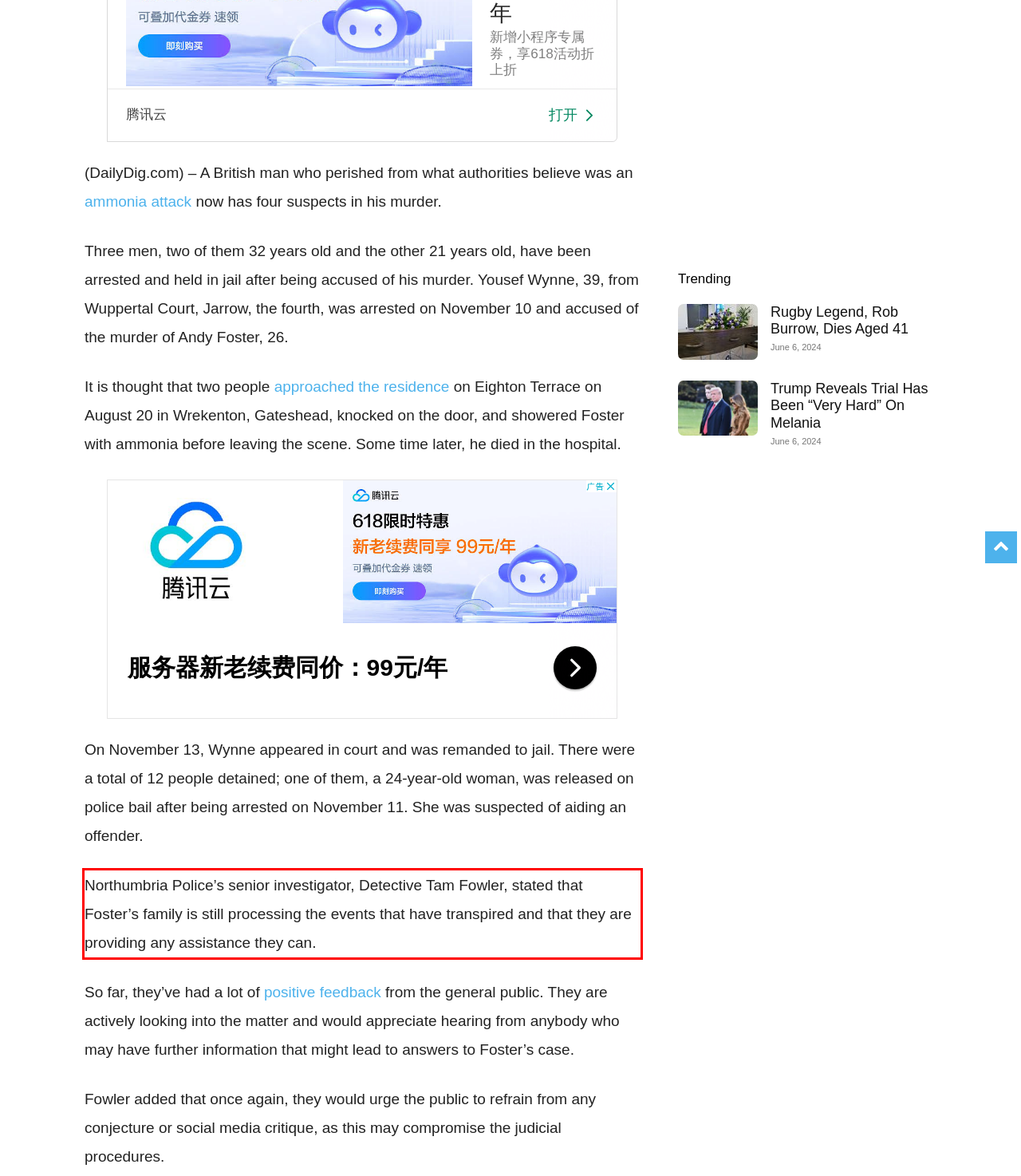Please identify the text within the red rectangular bounding box in the provided webpage screenshot.

Northumbria Police’s senior investigator, Detective Tam Fowler, stated that Foster’s family is still processing the events that have transpired and that they are providing any assistance they can.